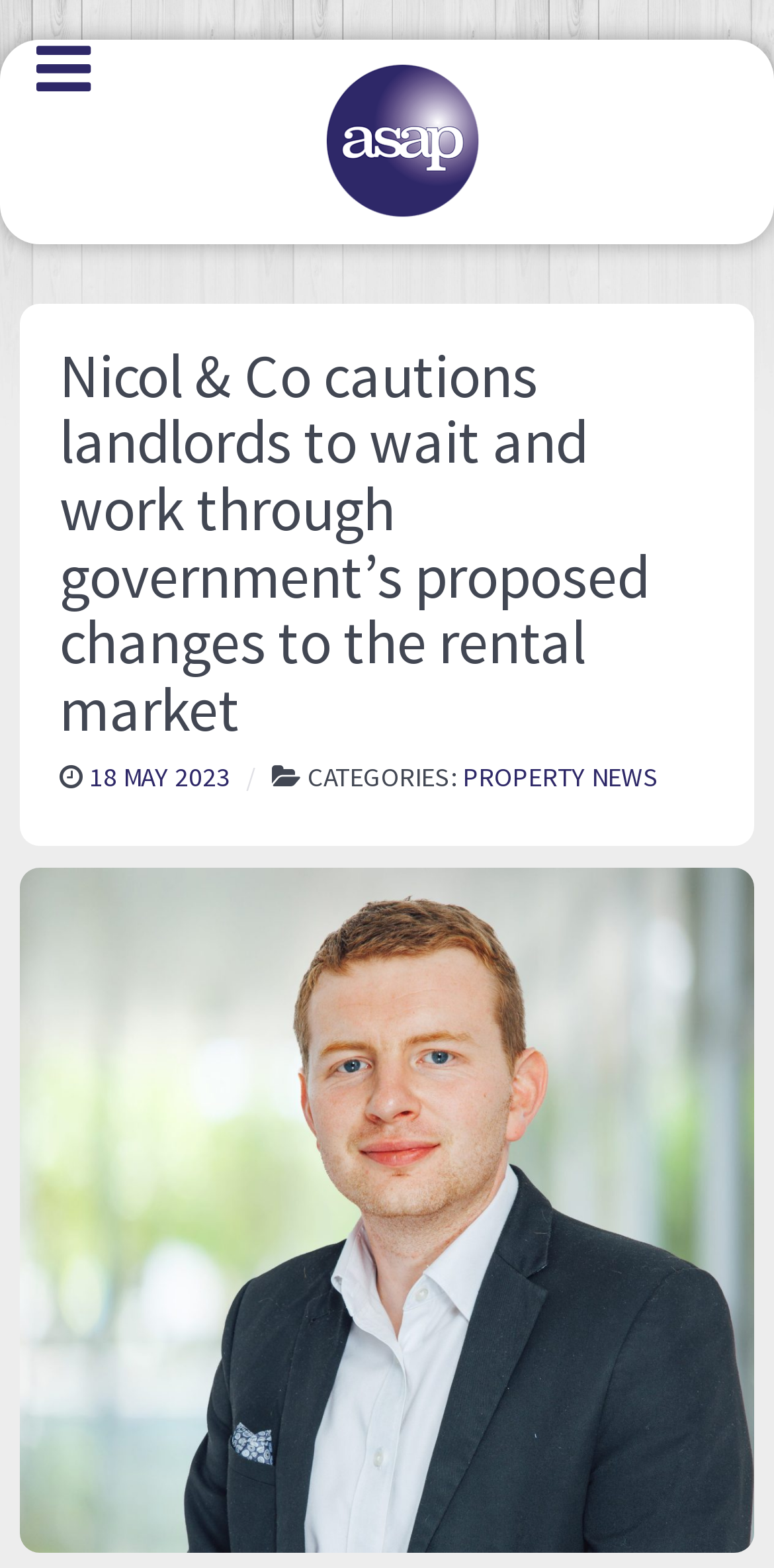What is the date of the article?
Look at the image and provide a detailed response to the question.

I found the date of the article by looking at the link element with the text '18 MAY 2023' which is located below the main heading of the webpage.